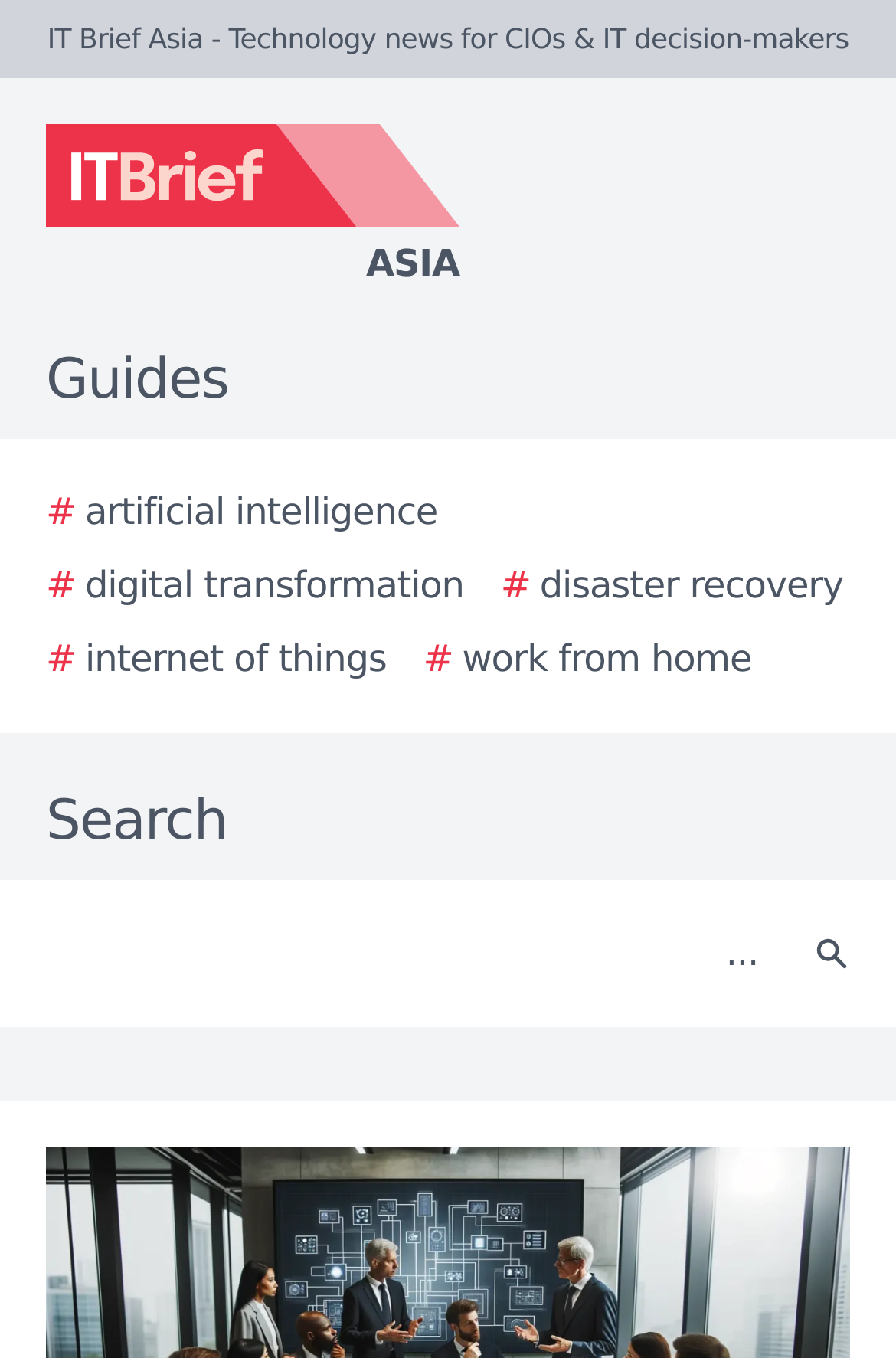Produce a meticulous description of the webpage.

The webpage appears to be a news article or a blog post from IT Brief Asia, a technology news website for CIOs and IT decision-makers. At the top of the page, there is a logo of IT Brief Asia, accompanied by the website's name in text. Below the logo, there are several links to guides on various technology topics, including artificial intelligence, digital transformation, disaster recovery, internet of things, and work from home.

To the right of the guides, there is a search bar with a text box and a search button. The search button has a small icon. Above the search bar, there is a header with the title "Cerby appoints Kurt Greening as sales head", which suggests that the main content of the page is an article about Kurt Greening joining Cerby as a sales head.

The article itself is not explicitly described in the accessibility tree, but based on the meta description, it likely discusses Kurt Greening's background as a former Public Sector Cloud Security Leader at Palo Alto Networks and his new role at Cerby, where he will expand the company's target markets.